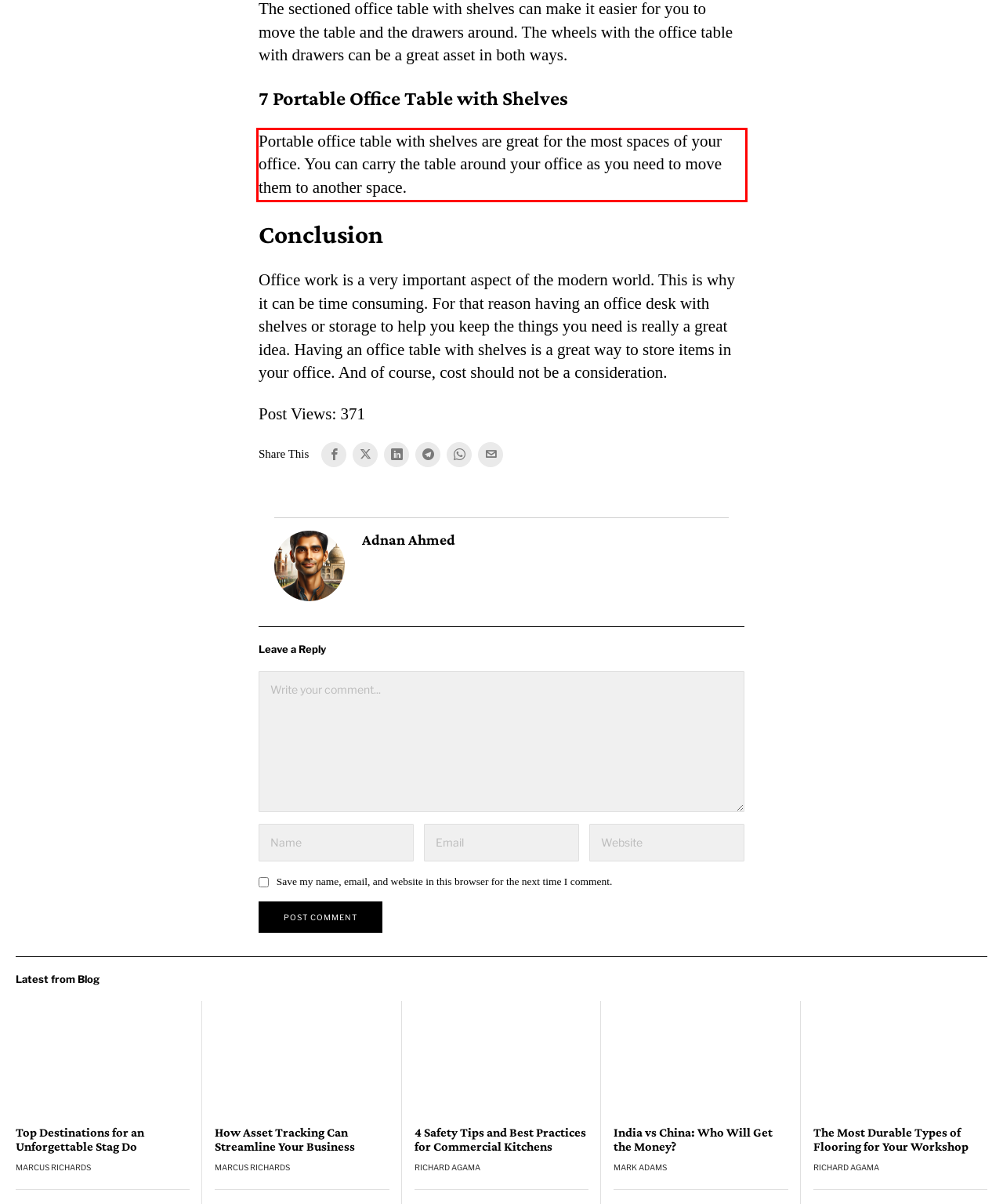You are provided with a screenshot of a webpage that includes a red bounding box. Extract and generate the text content found within the red bounding box.

Portable office table with shelves are great for the most spaces of your office. You can carry the table around your office as you need to move them to another space.